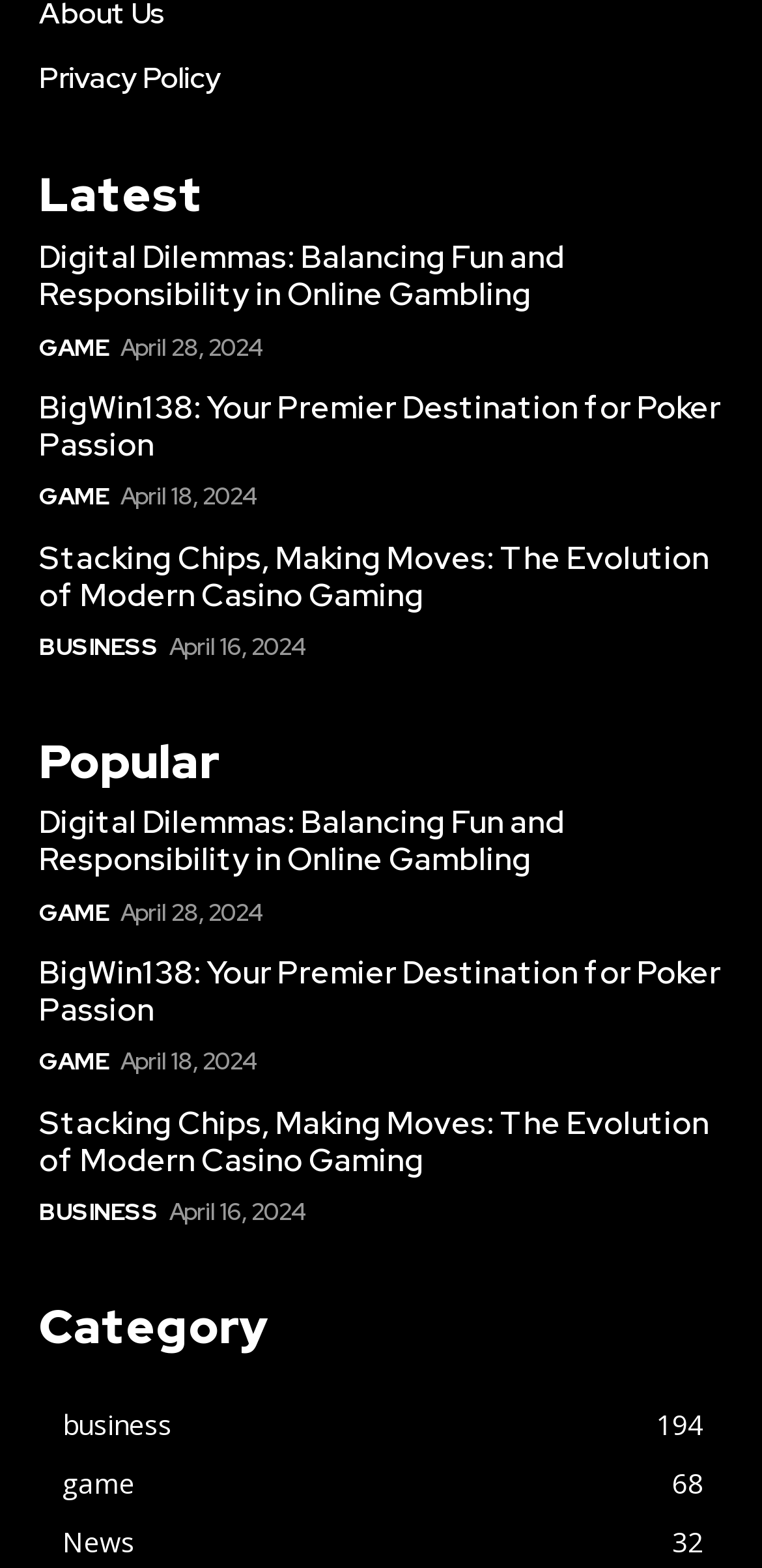Please locate the bounding box coordinates for the element that should be clicked to achieve the following instruction: "Click on the 'Privacy Policy' link". Ensure the coordinates are given as four float numbers between 0 and 1, i.e., [left, top, right, bottom].

[0.051, 0.039, 0.949, 0.062]